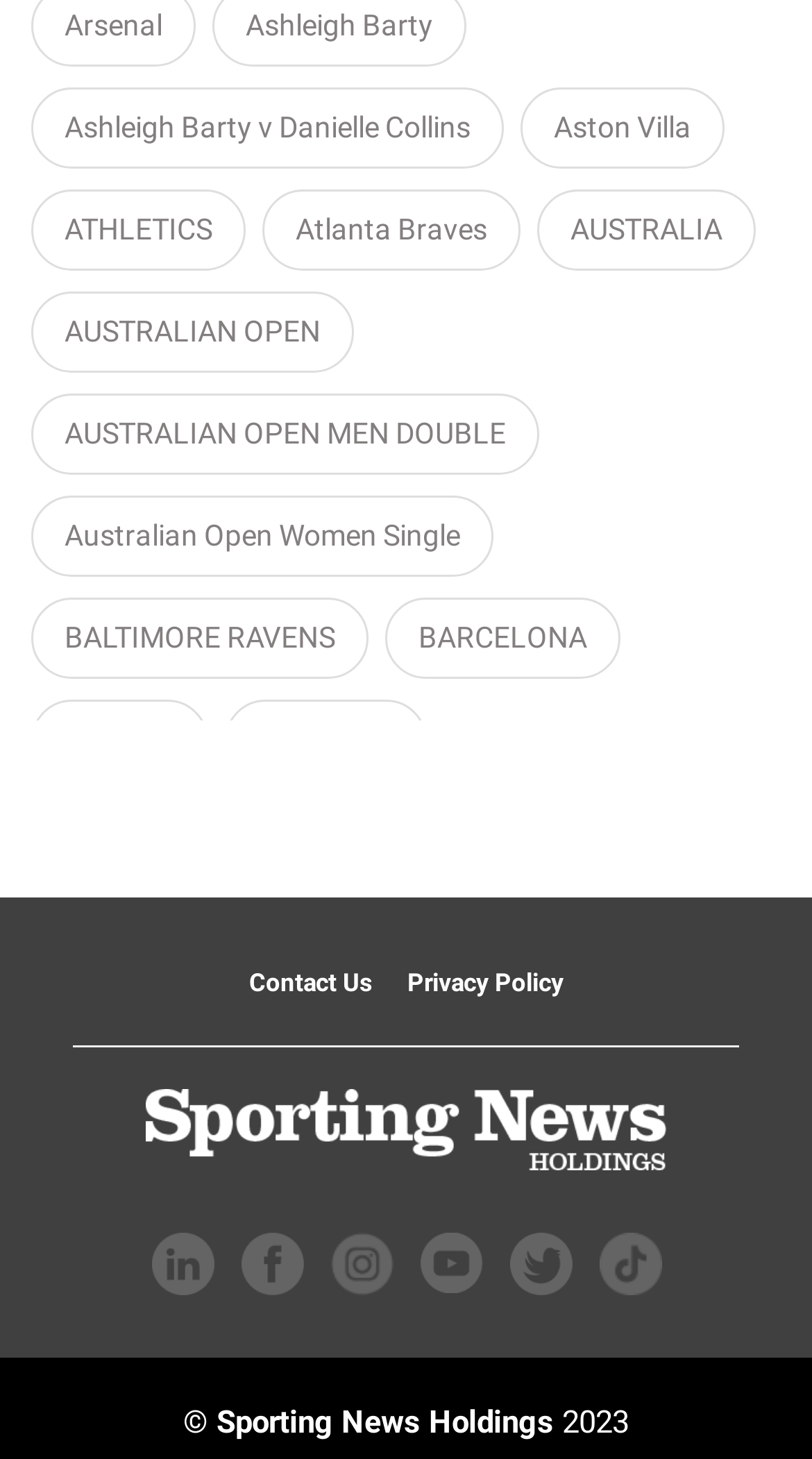Please give the bounding box coordinates of the area that should be clicked to fulfill the following instruction: "Click on the link to access the Ultimate Fighting Championship page". The coordinates should be in the format of four float numbers from 0 to 1, i.e., [left, top, right, bottom].

[0.038, 0.021, 0.646, 0.044]